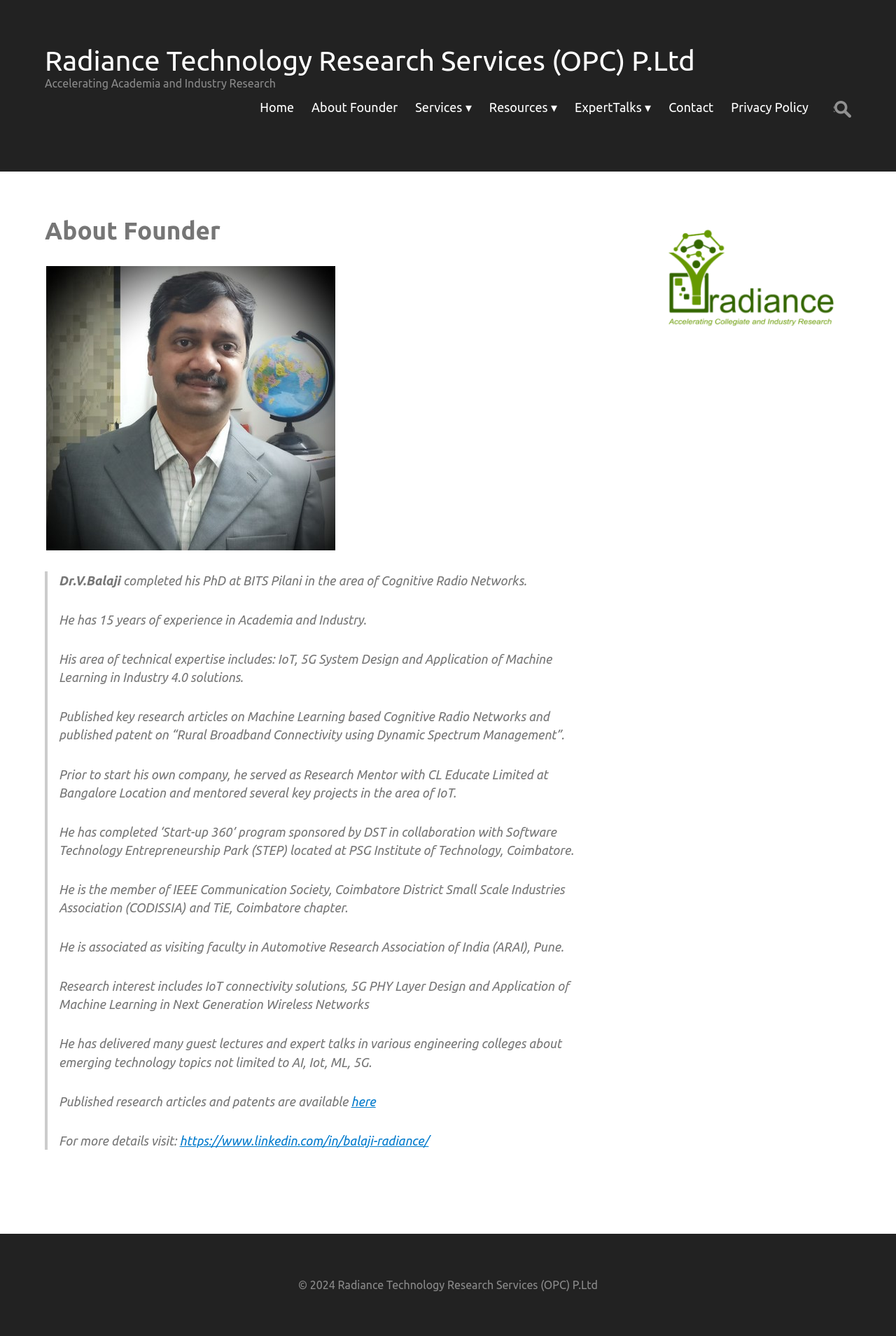Determine the bounding box coordinates of the area to click in order to meet this instruction: "Visit the LinkedIn profile".

[0.2, 0.848, 0.478, 0.859]